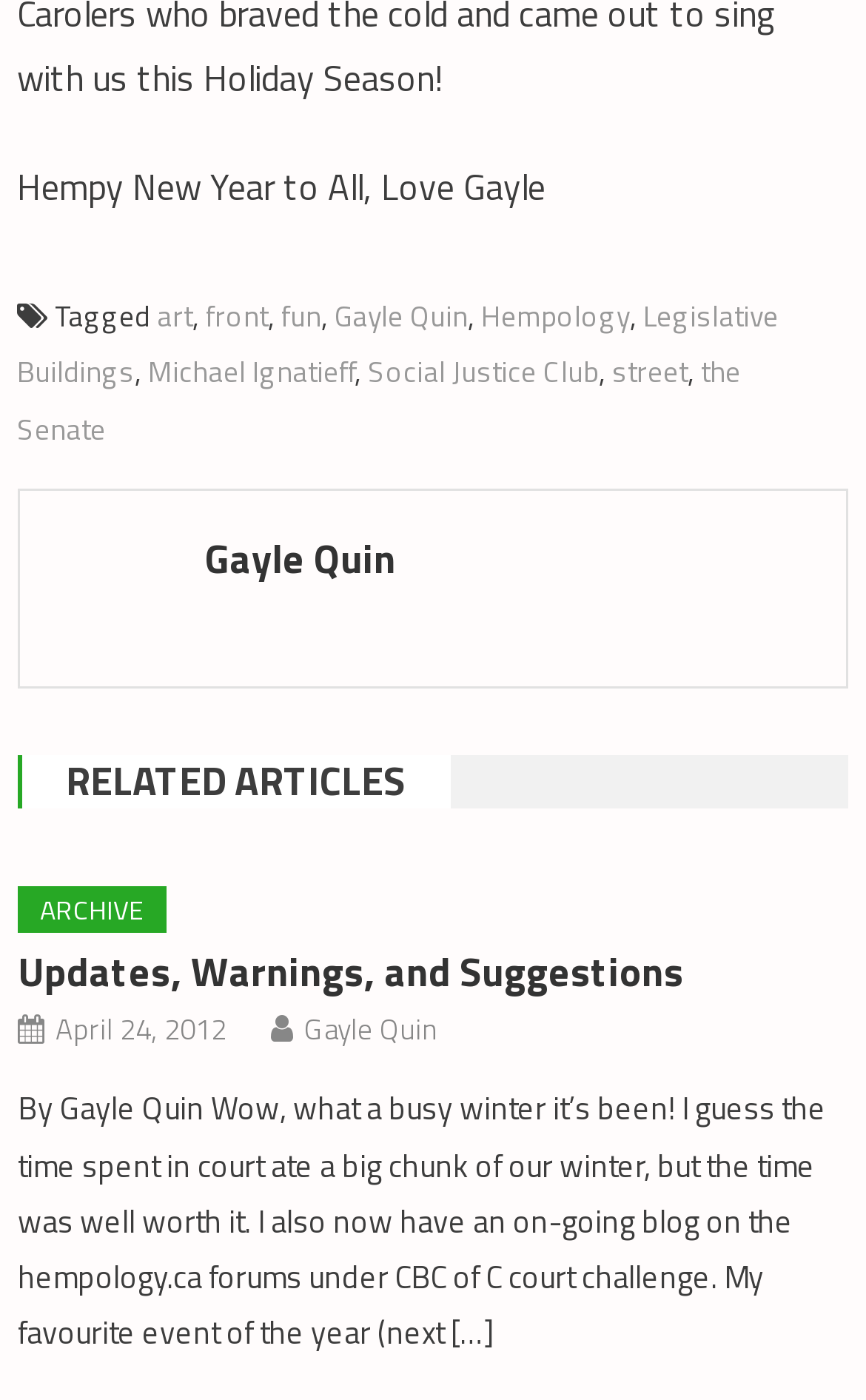Find the bounding box of the UI element described as: "Gayle Quin". The bounding box coordinates should be given as four float values between 0 and 1, i.e., [left, top, right, bottom].

[0.351, 0.717, 0.505, 0.754]